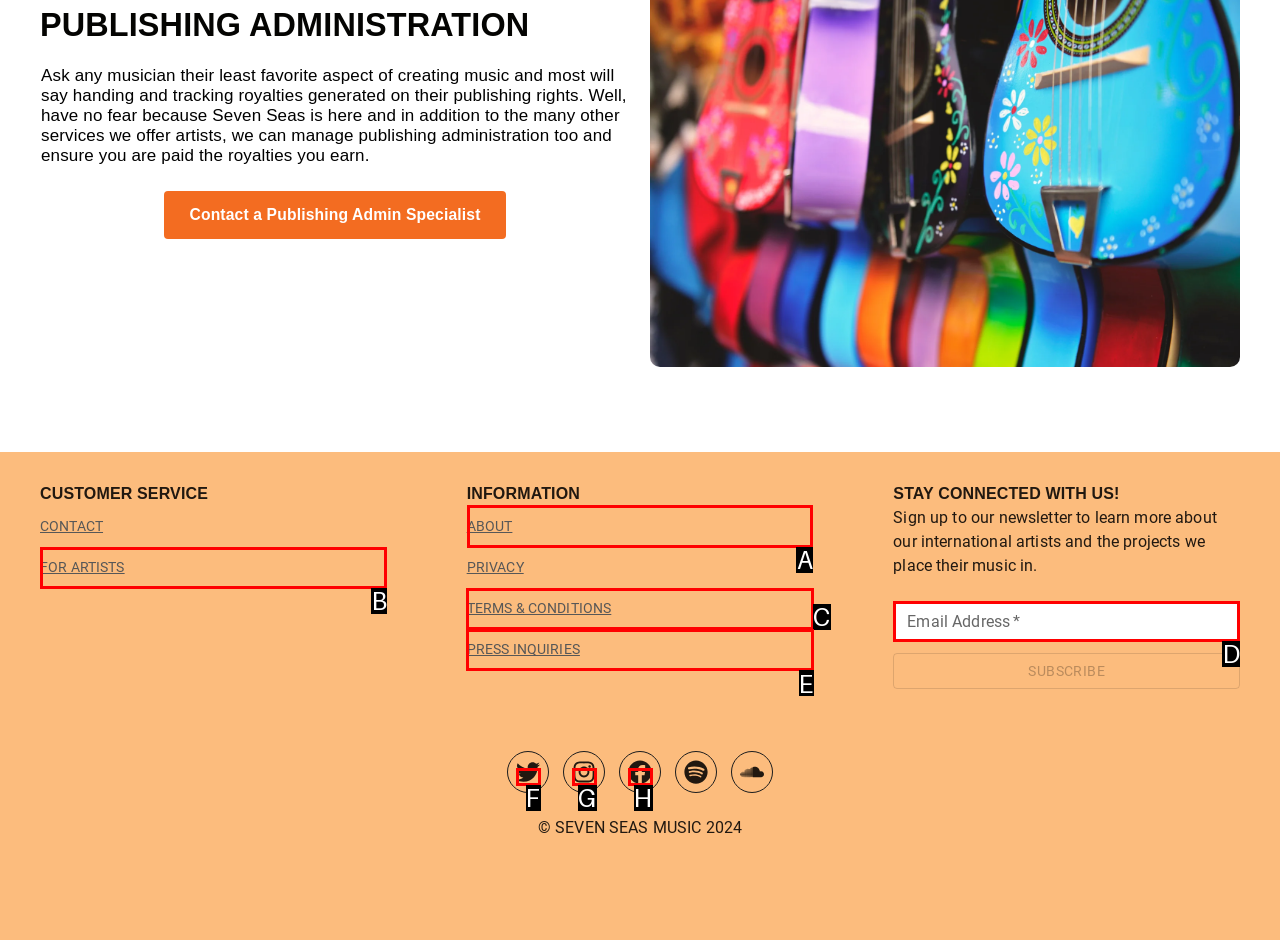Point out which UI element to click to complete this task: Visit the about page
Answer with the letter corresponding to the right option from the available choices.

A